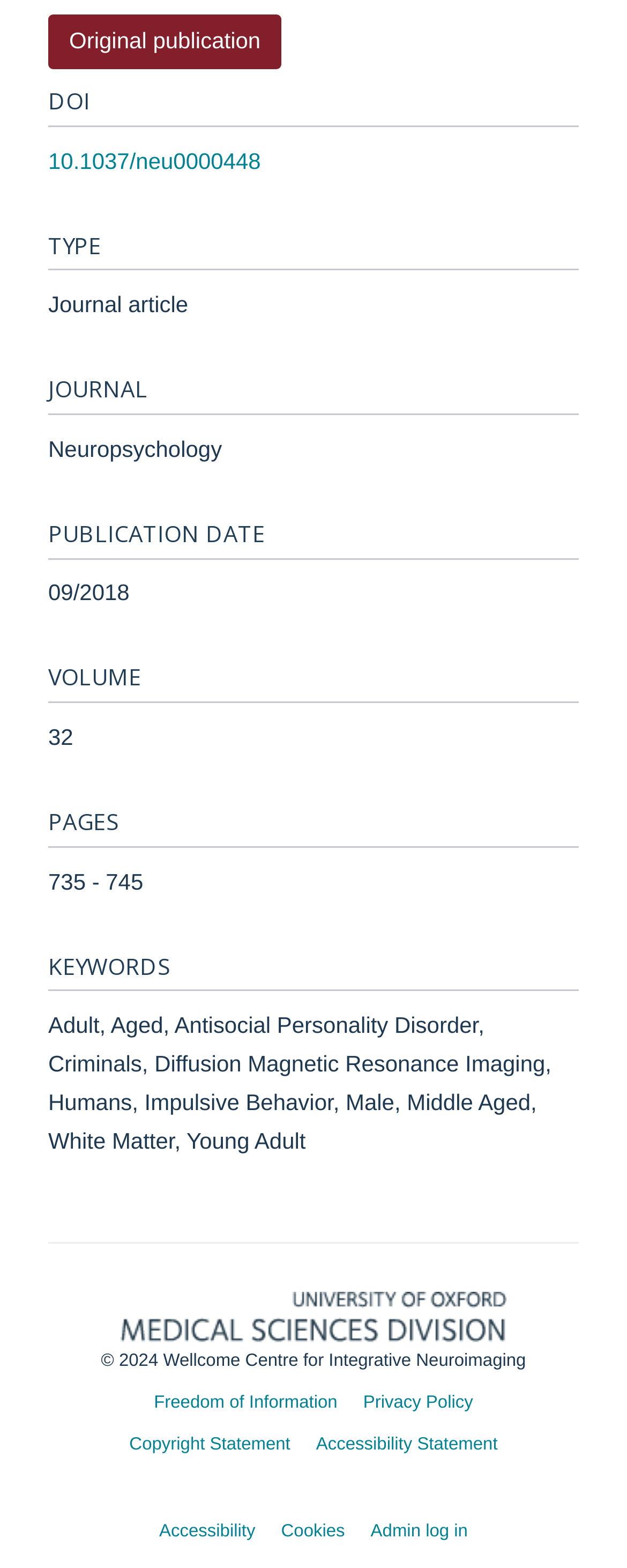What is the type of publication?
Refer to the image and offer an in-depth and detailed answer to the question.

I determined the answer by looking at the 'TYPE' heading and its corresponding StaticText 'Journal article'.